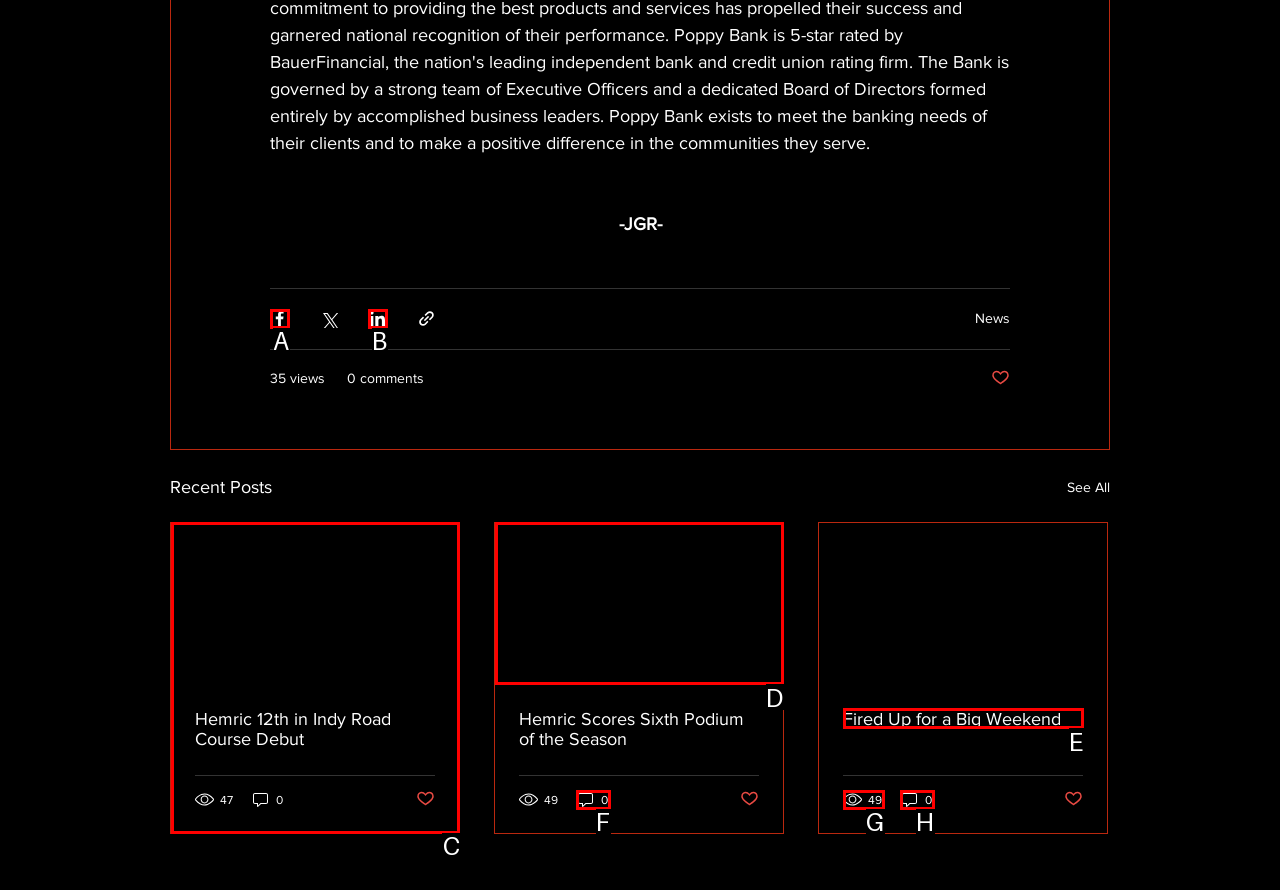Specify which UI element should be clicked to accomplish the task: Read the recent post. Answer with the letter of the correct choice.

C